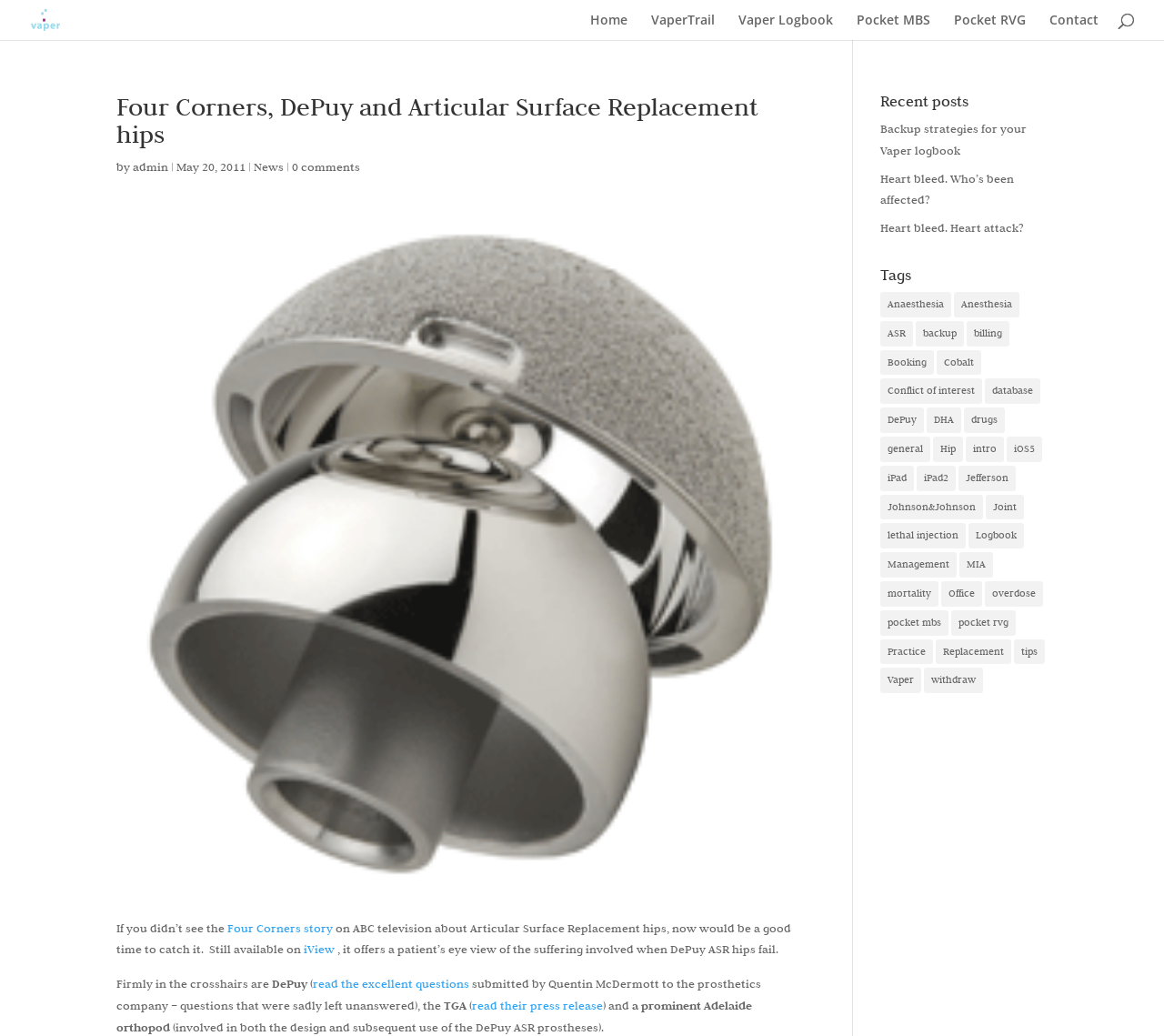Show the bounding box coordinates of the region that should be clicked to follow the instruction: "Click on the 'Home' link."

[0.507, 0.013, 0.539, 0.039]